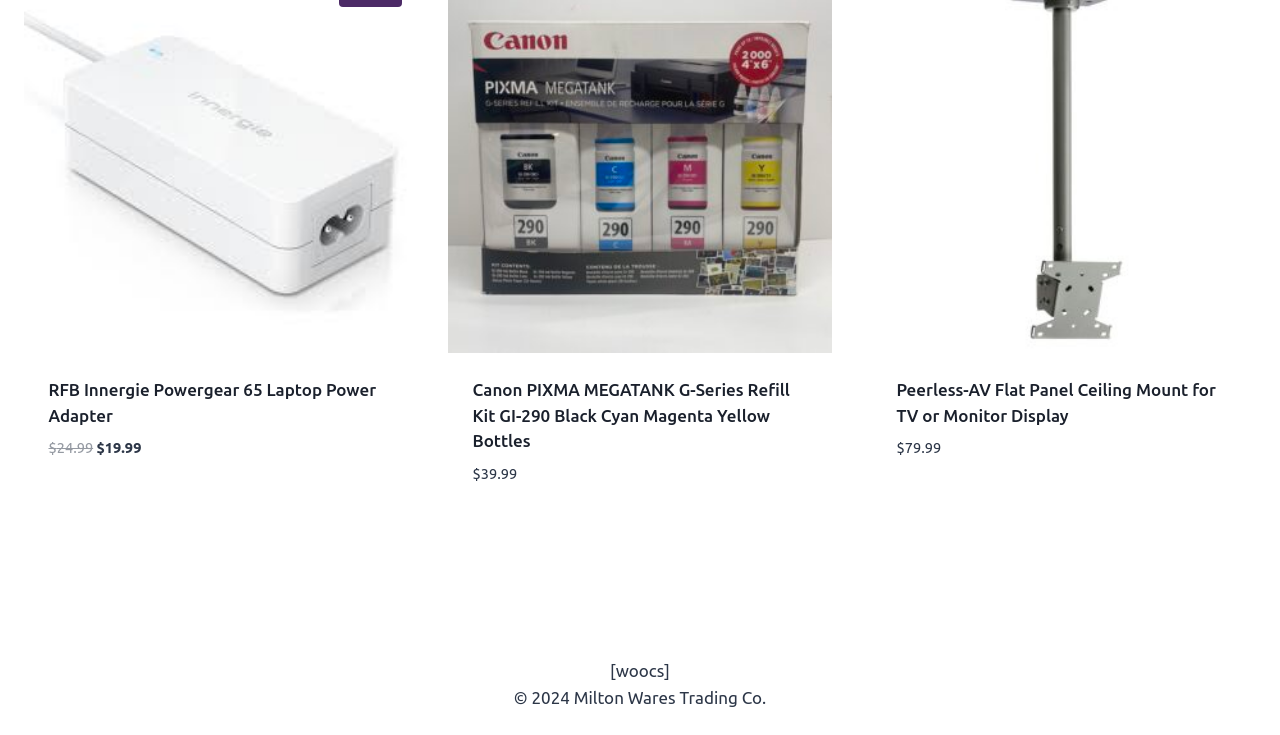Please determine the bounding box coordinates, formatted as (top-left x, top-left y, bottom-right x, bottom-right y), with all values as floating point numbers between 0 and 1. Identify the bounding box of the region described as: Add to cartContinue Loading Done

[0.369, 0.705, 0.462, 0.745]